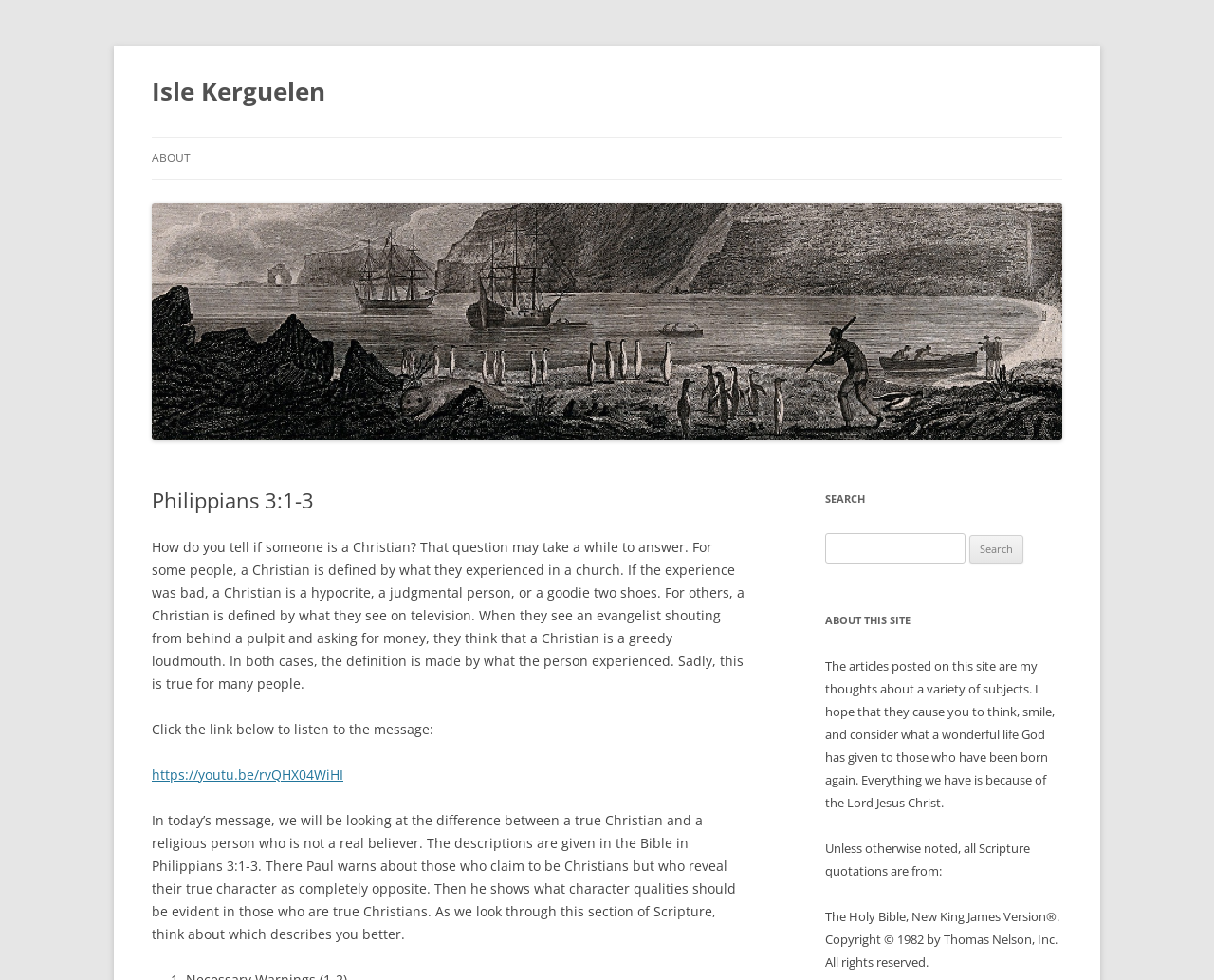What is the origin of the Scripture quotations?
Use the image to give a comprehensive and detailed response to the question.

The Scripture quotations on the website are from The Holy Bible, New King James Version, which is a specific translation of the Bible, copyrighted by Thomas Nelson, Inc. in 1982.